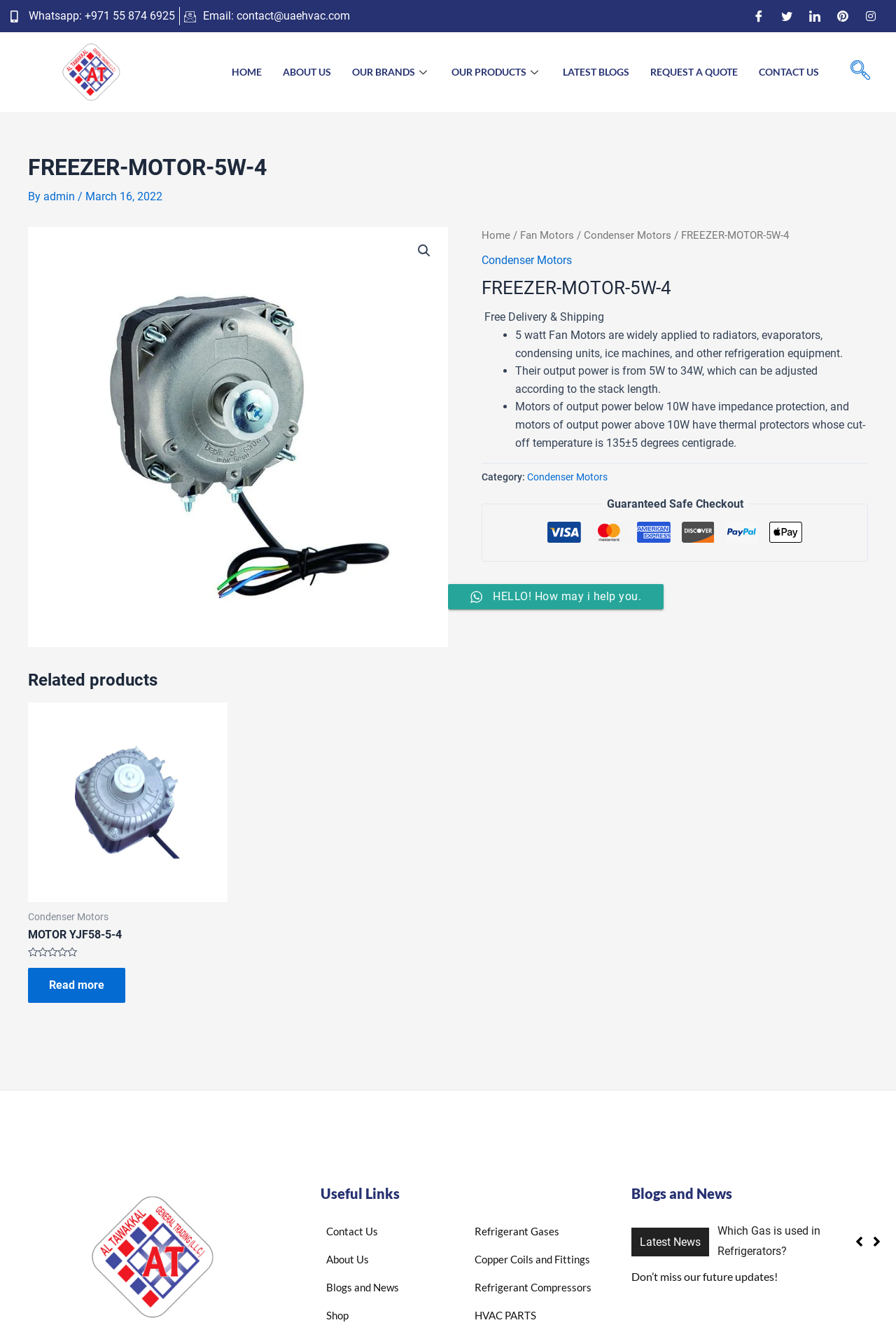What is the output power range of the 5 watt Fan Motors?
Please provide a comprehensive answer based on the contents of the image.

The output power range of the 5 watt Fan Motors can be found in the product description, which states that 'Their output power is from 5W to 34W, which can be adjusted according to the stack length.'